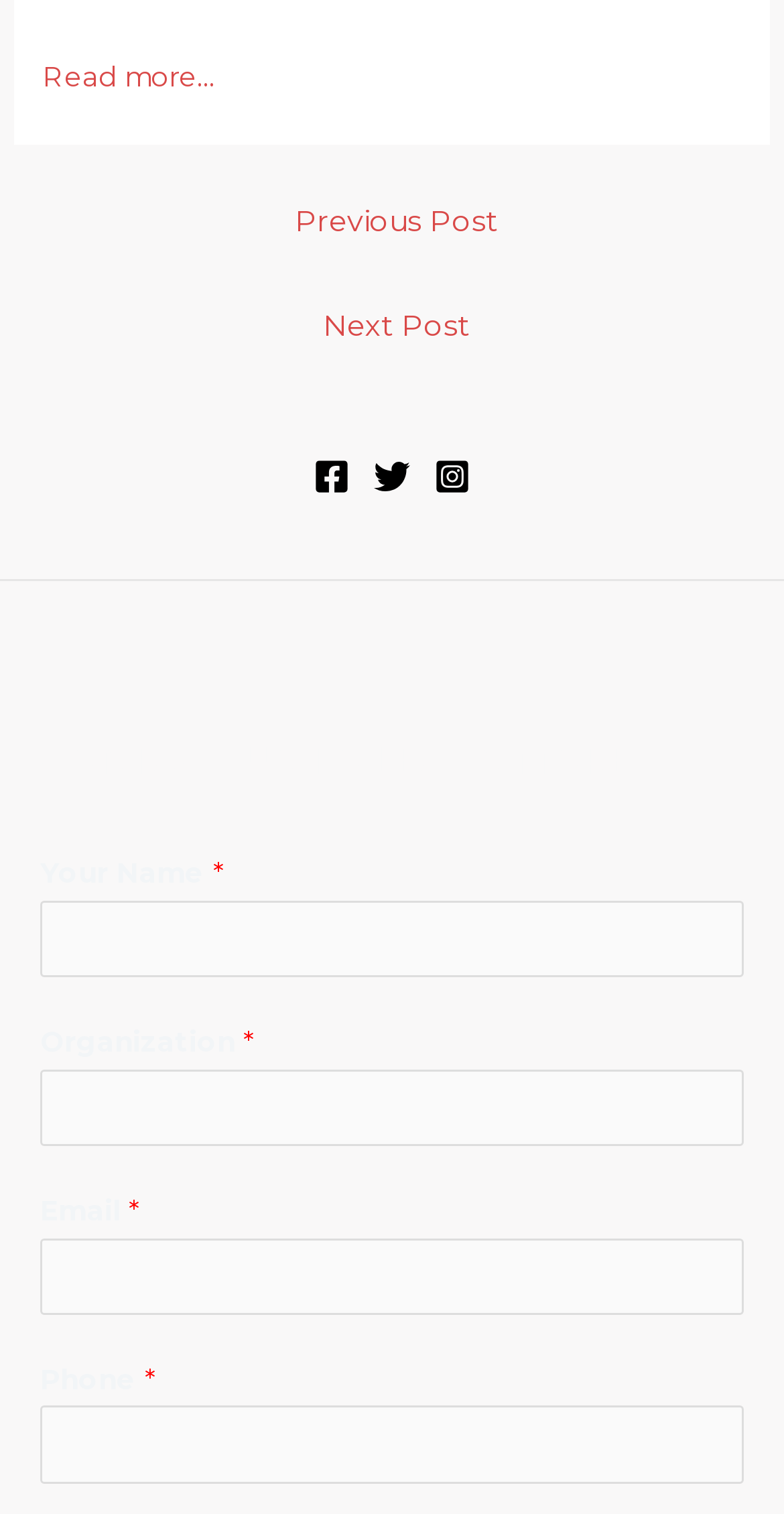Locate the bounding box coordinates of the area where you should click to accomplish the instruction: "Click on 'Read more…'".

[0.054, 0.04, 0.274, 0.062]